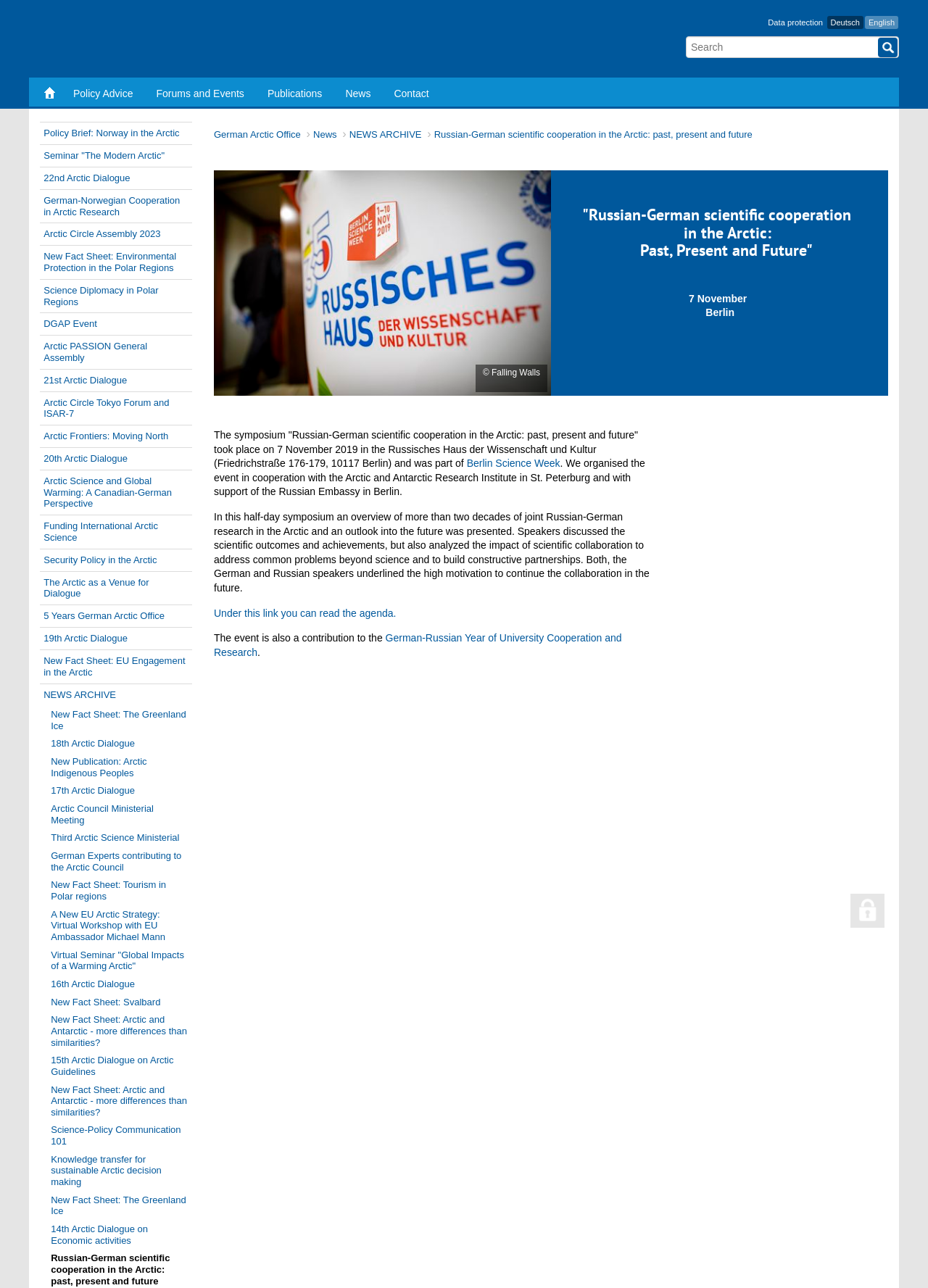Identify the bounding box for the UI element specified in this description: "name="tx_indexedsearch_pi2[search][sword]" placeholder="Search"". The coordinates must be four float numbers between 0 and 1, formatted as [left, top, right, bottom].

[0.739, 0.028, 0.969, 0.045]